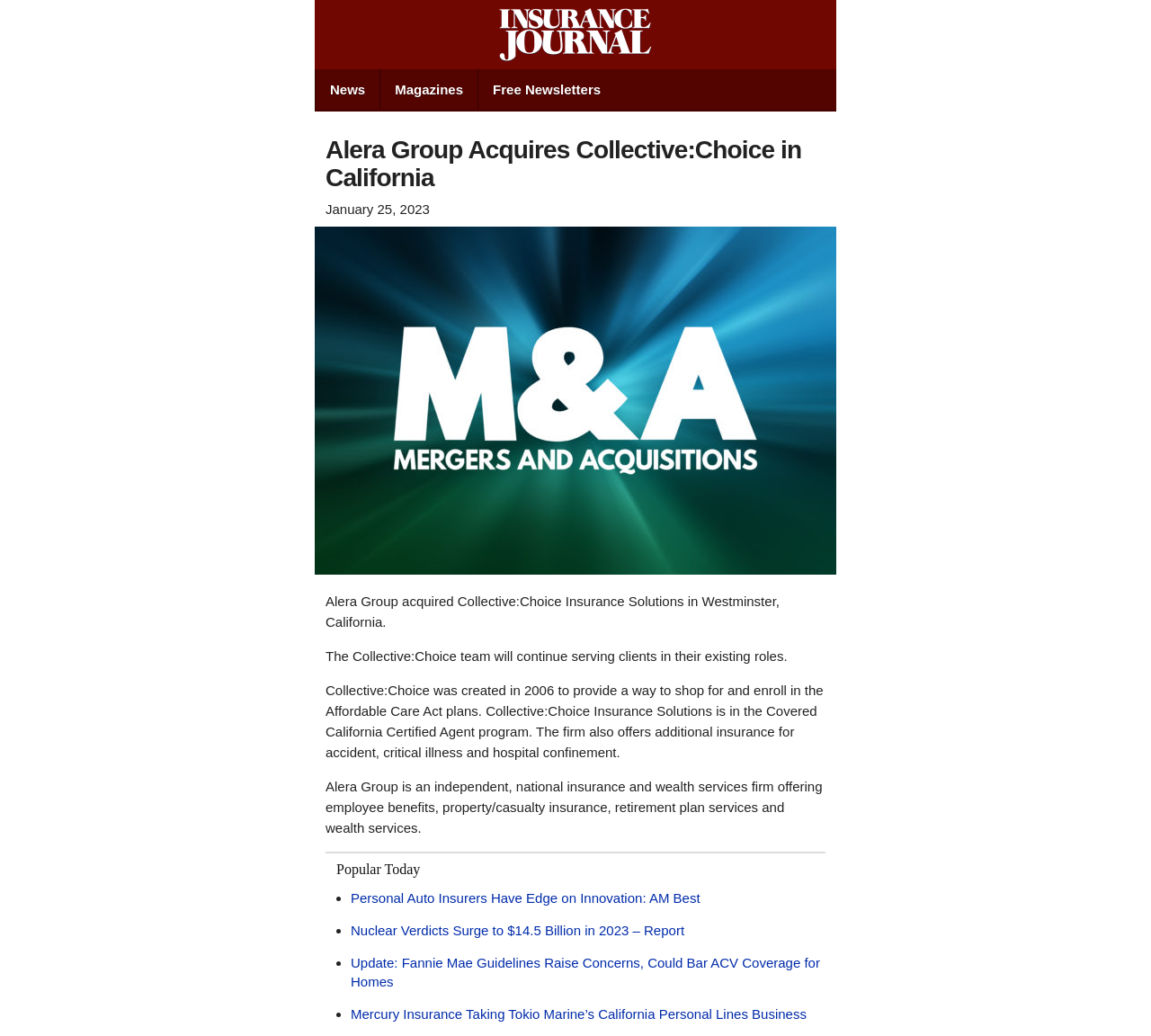Locate the bounding box coordinates of the clickable part needed for the task: "visit Insurance Journal".

[0.434, 0.048, 0.566, 0.062]